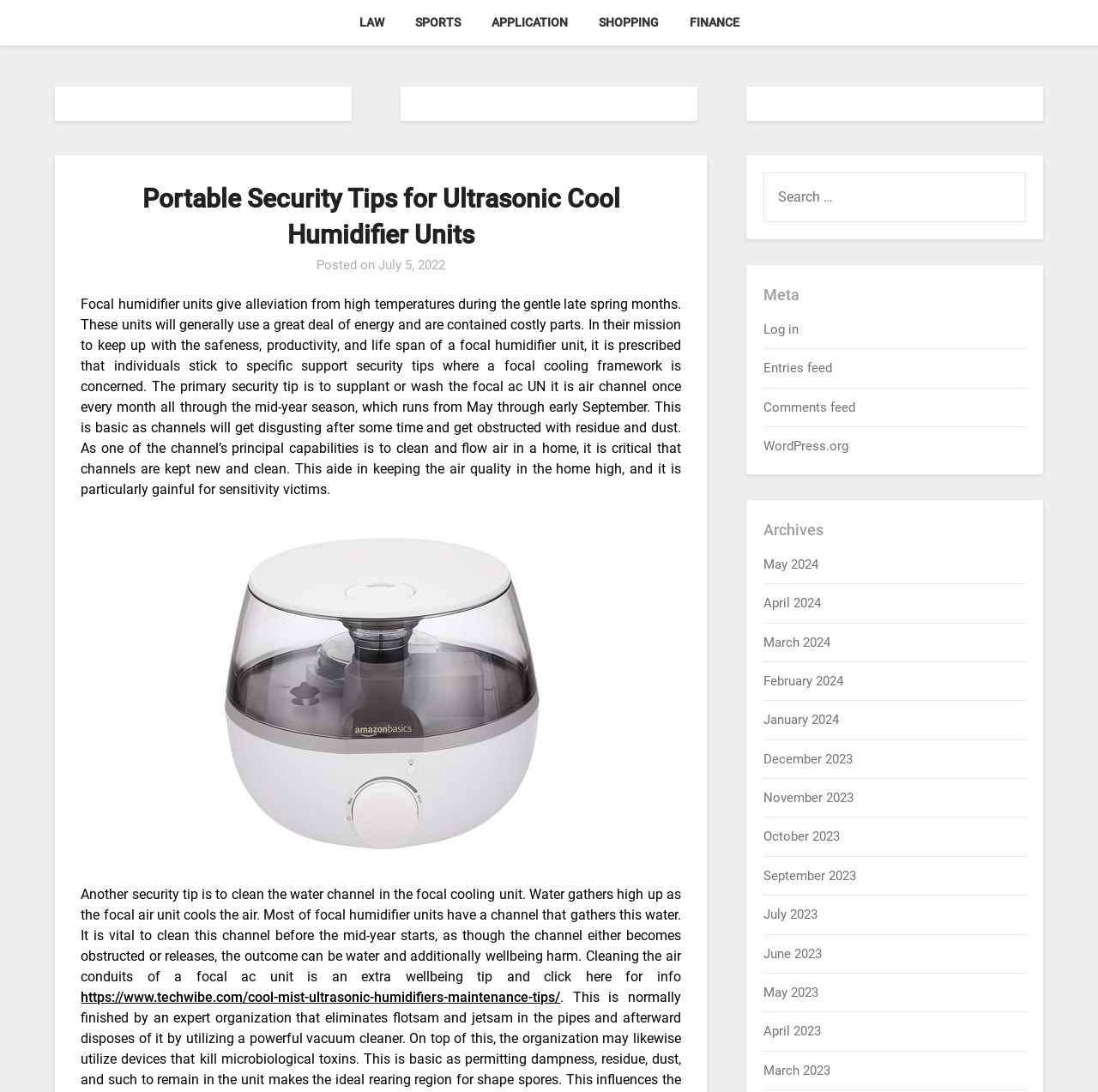Can you identify the bounding box coordinates of the clickable region needed to carry out this instruction: 'Search for something'? The coordinates should be four float numbers within the range of 0 to 1, stated as [left, top, right, bottom].

[0.696, 0.158, 0.934, 0.203]